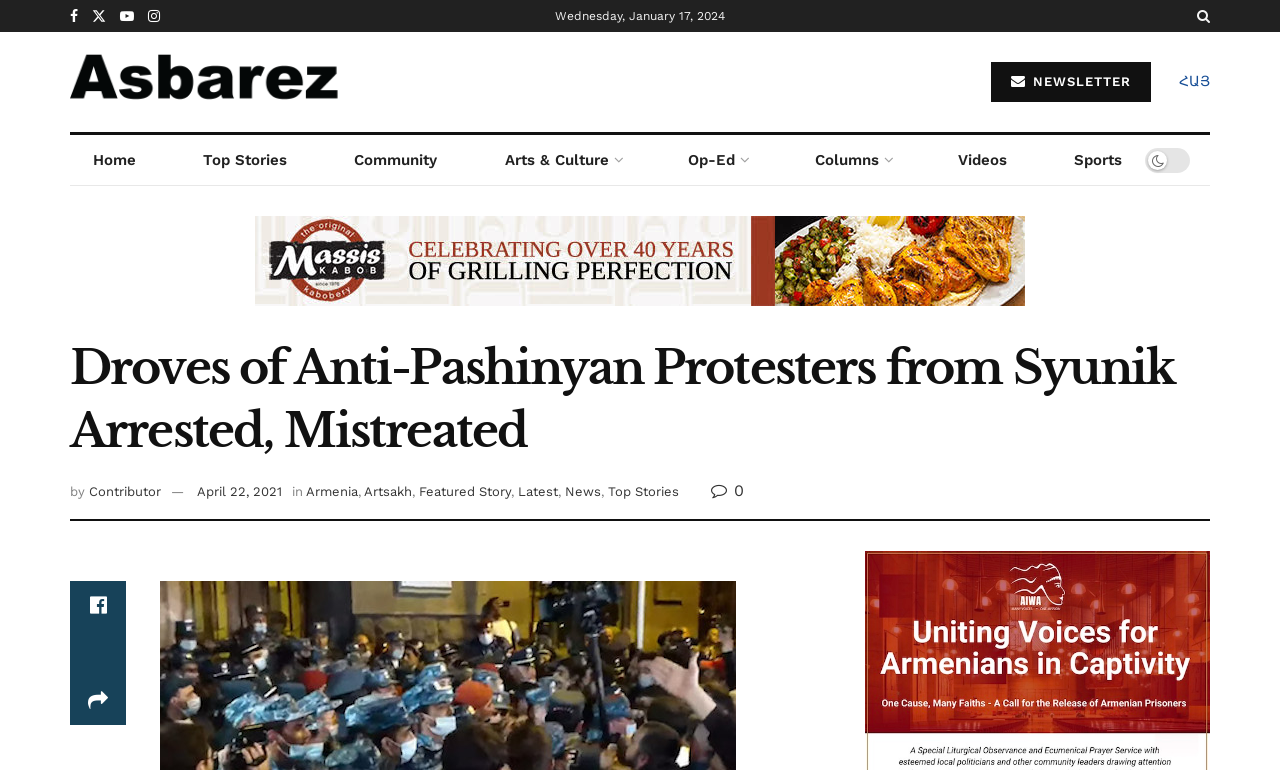Kindly determine the bounding box coordinates of the area that needs to be clicked to fulfill this instruction: "Visit the home page".

[0.055, 0.175, 0.124, 0.24]